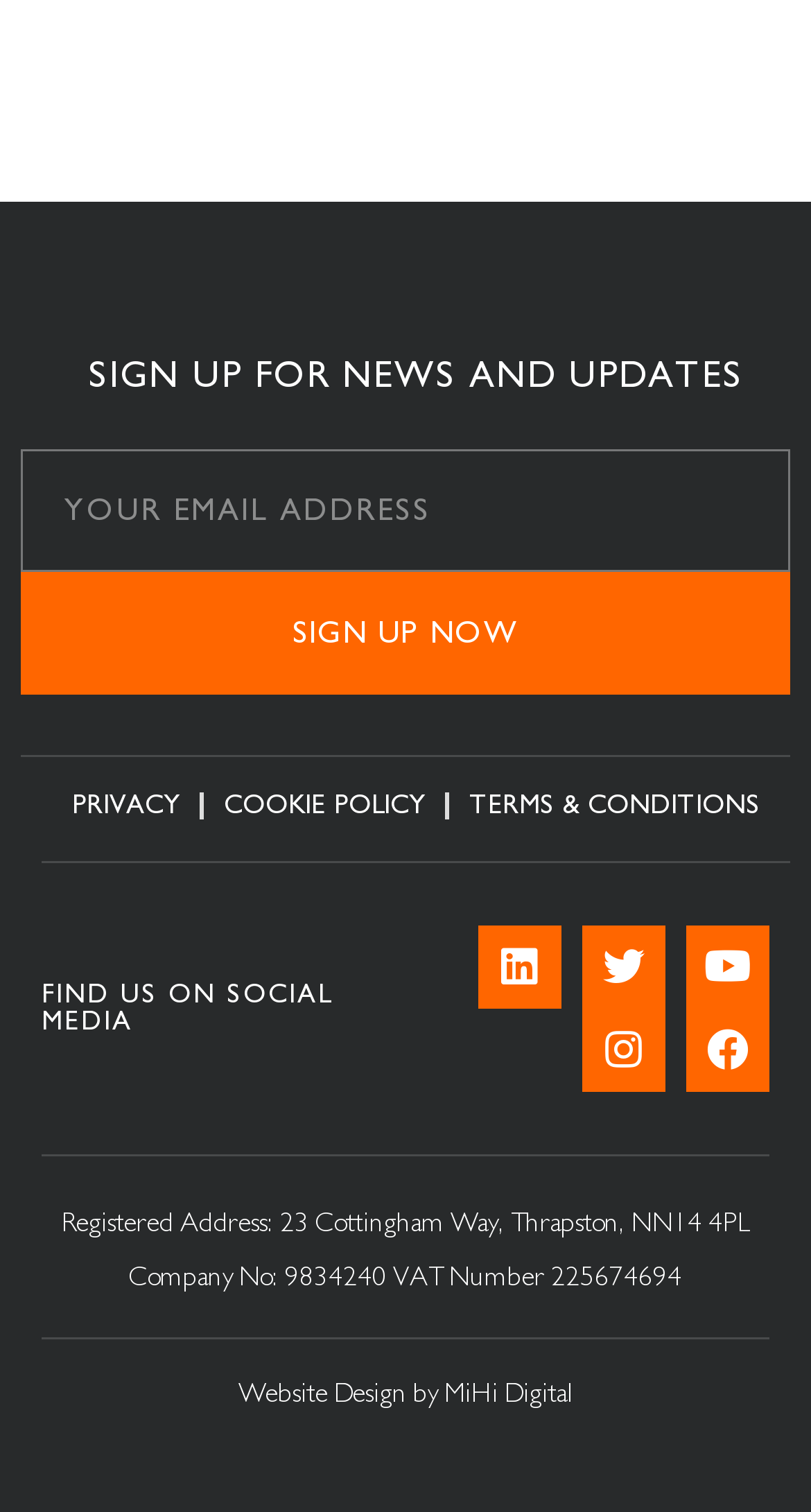Indicate the bounding box coordinates of the element that needs to be clicked to satisfy the following instruction: "Explore Tax job titles". The coordinates should be four float numbers between 0 and 1, i.e., [left, top, right, bottom].

None